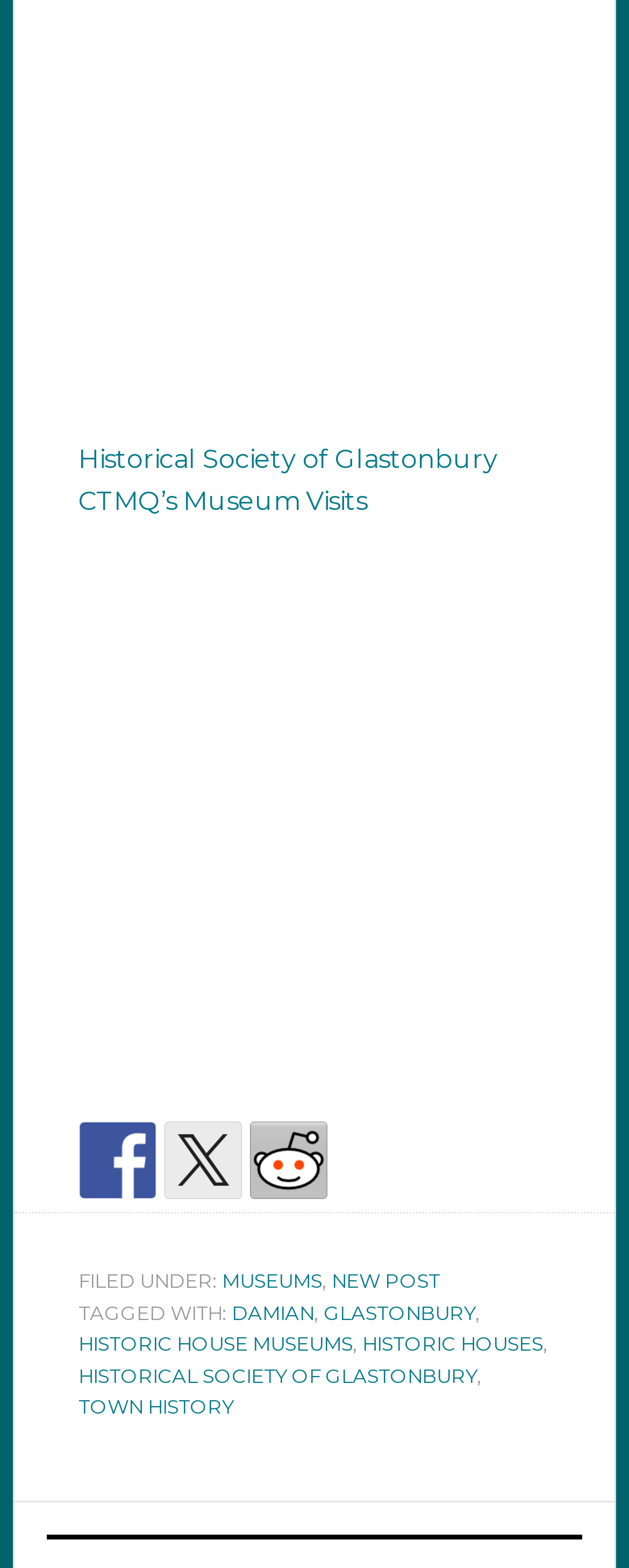Please identify the bounding box coordinates of the element's region that I should click in order to complete the following instruction: "go to CTMQ’s Museum Visits". The bounding box coordinates consist of four float numbers between 0 and 1, i.e., [left, top, right, bottom].

[0.125, 0.31, 0.584, 0.33]